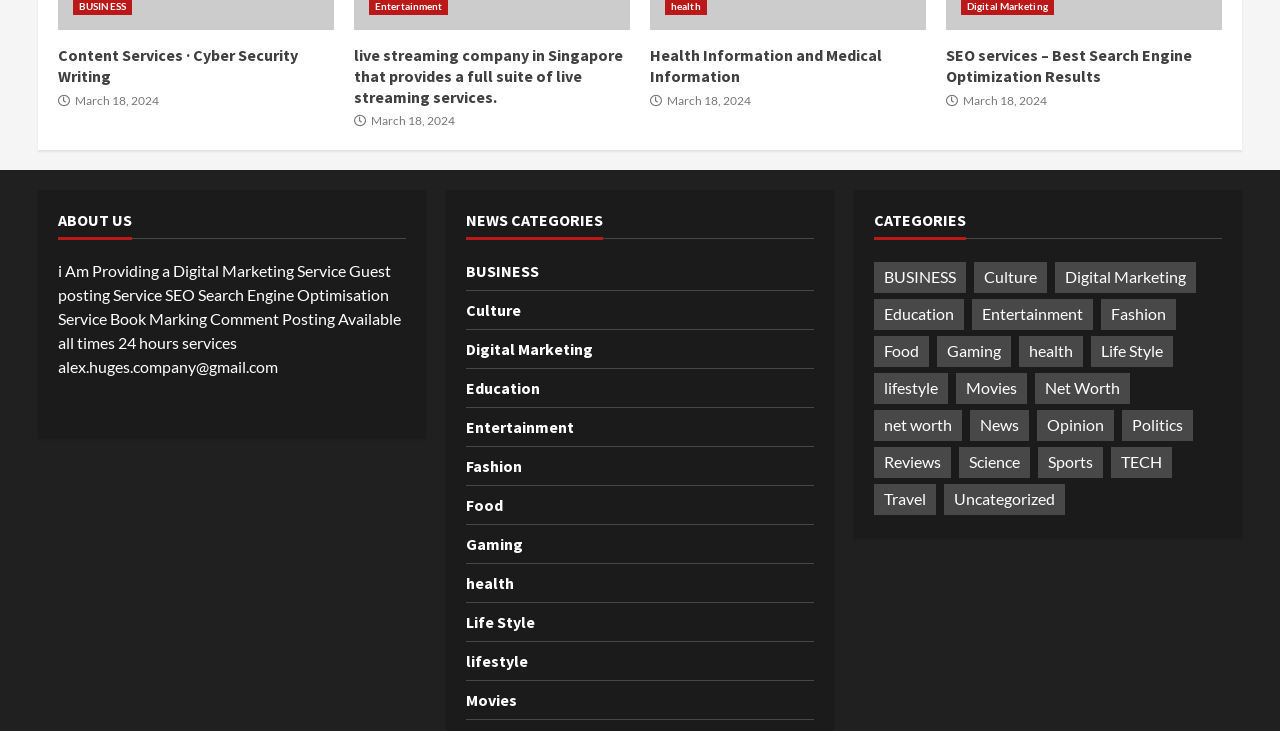Locate the bounding box coordinates of the element that should be clicked to fulfill the instruction: "Log in".

None